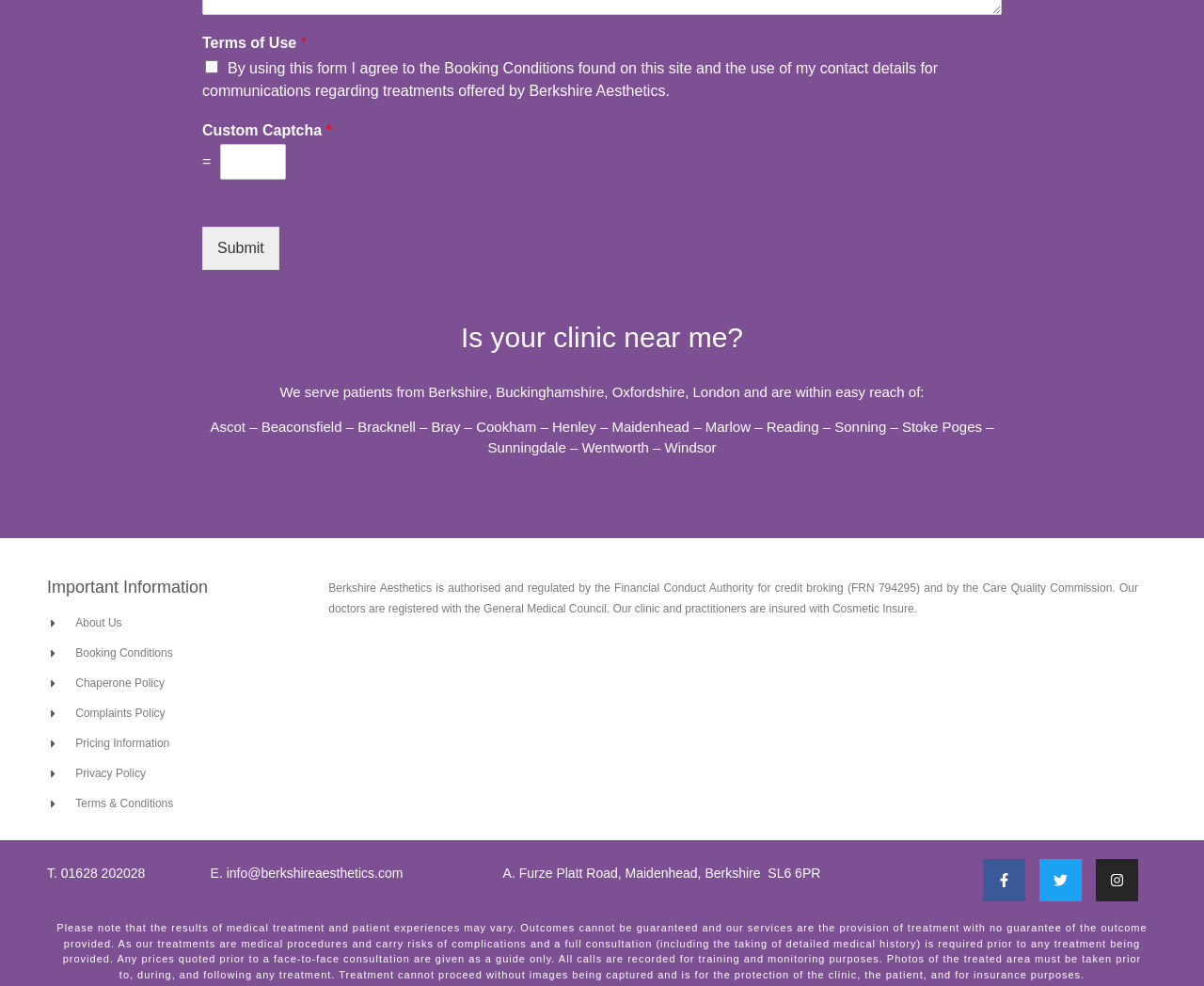Find the bounding box coordinates of the area to click in order to follow the instruction: "Visit the Facebook page".

[0.816, 0.871, 0.852, 0.914]